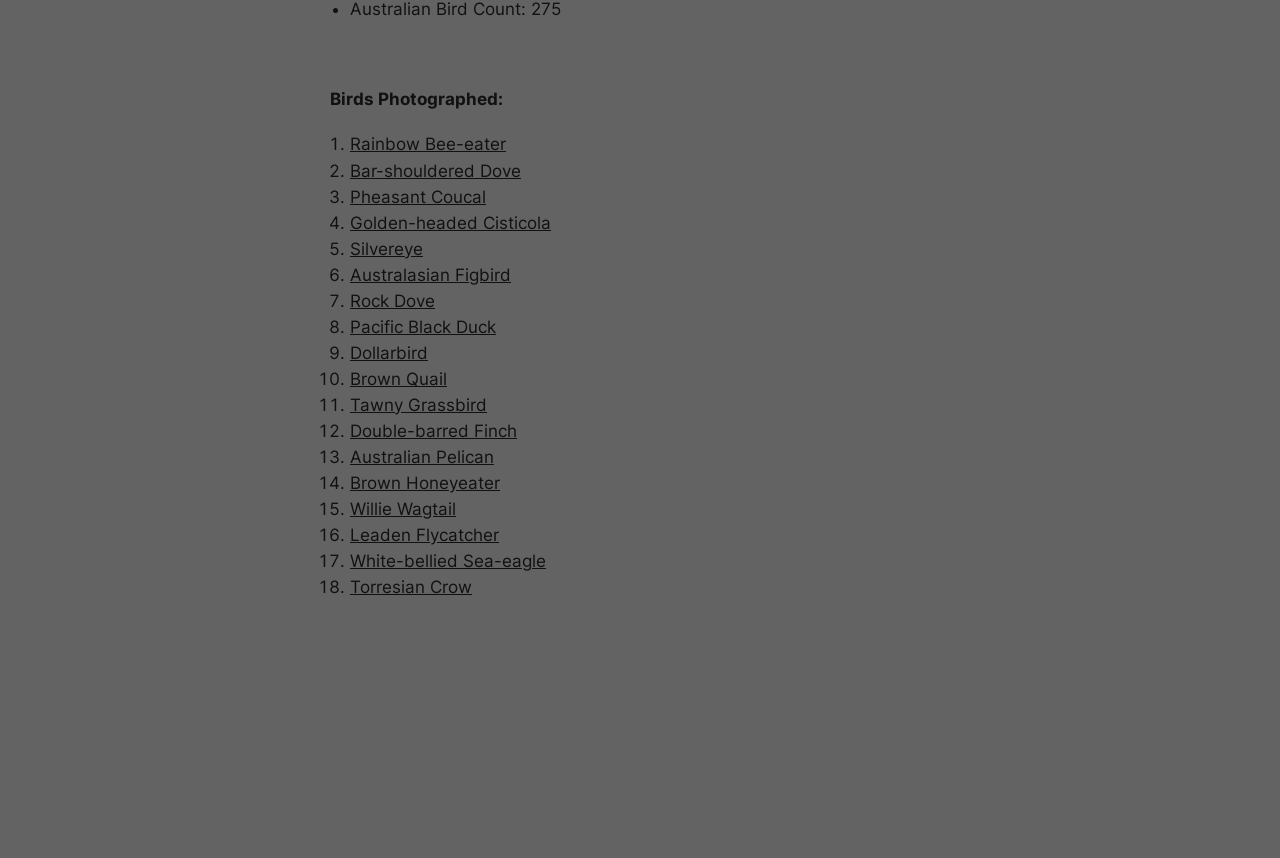Please specify the bounding box coordinates for the clickable region that will help you carry out the instruction: "Click on the link to buy Careprost online".

None